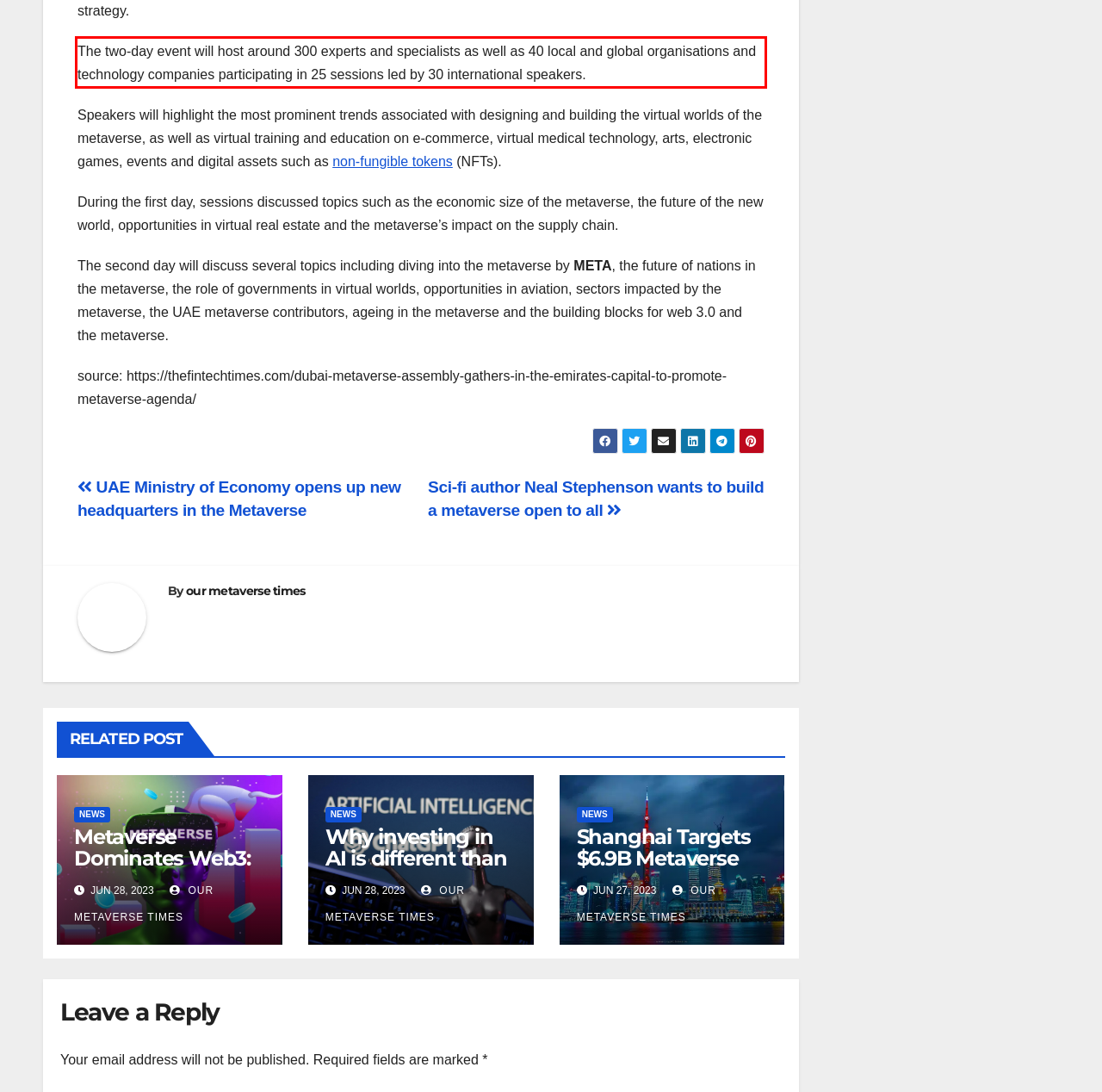You are looking at a screenshot of a webpage with a red rectangle bounding box. Use OCR to identify and extract the text content found inside this red bounding box.

The two-day event will host around 300 experts and specialists as well as 40 local and global organisations and technology companies participating in 25 sessions led by 30 international speakers.